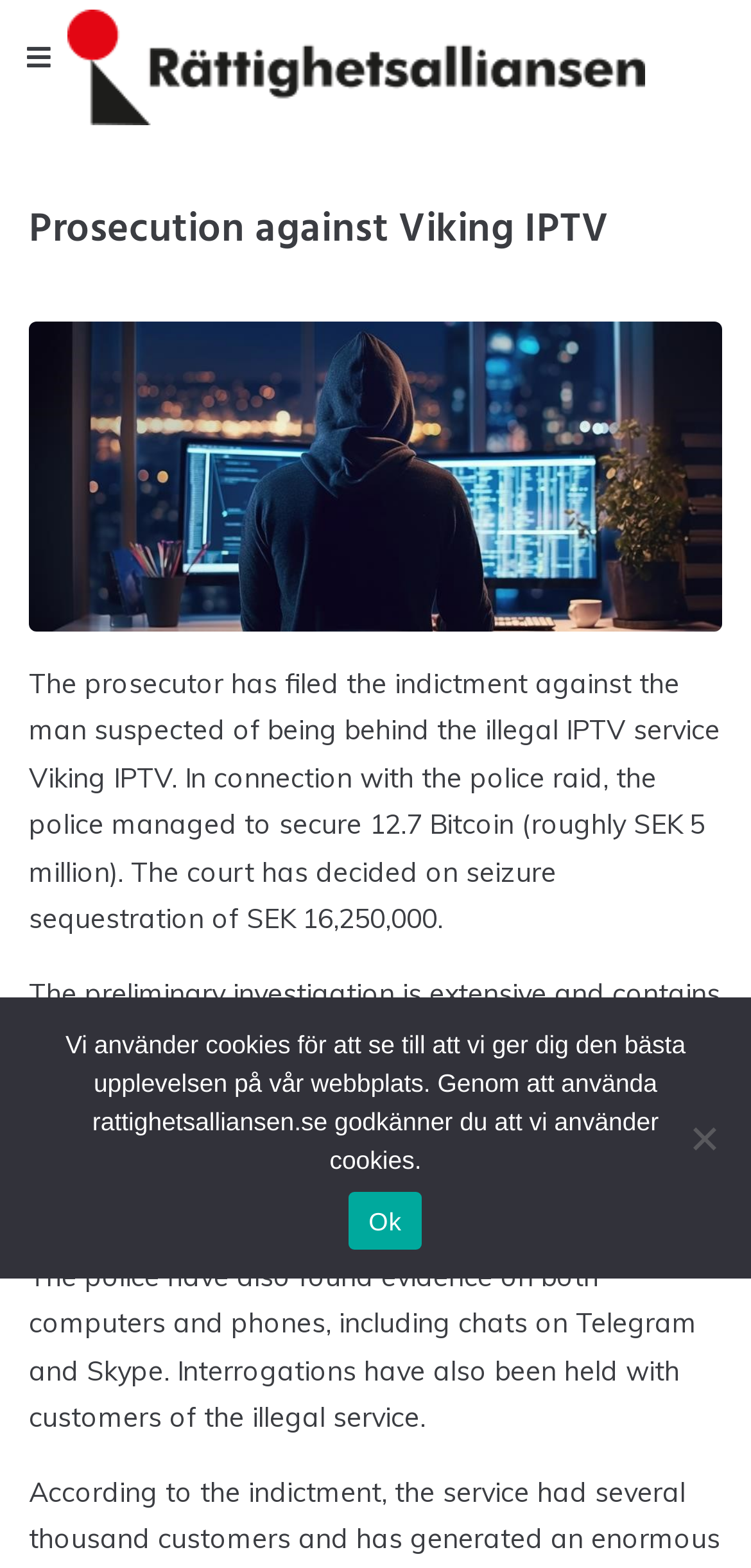Can you find and provide the title of the webpage?

Prosecution against Viking IPTV